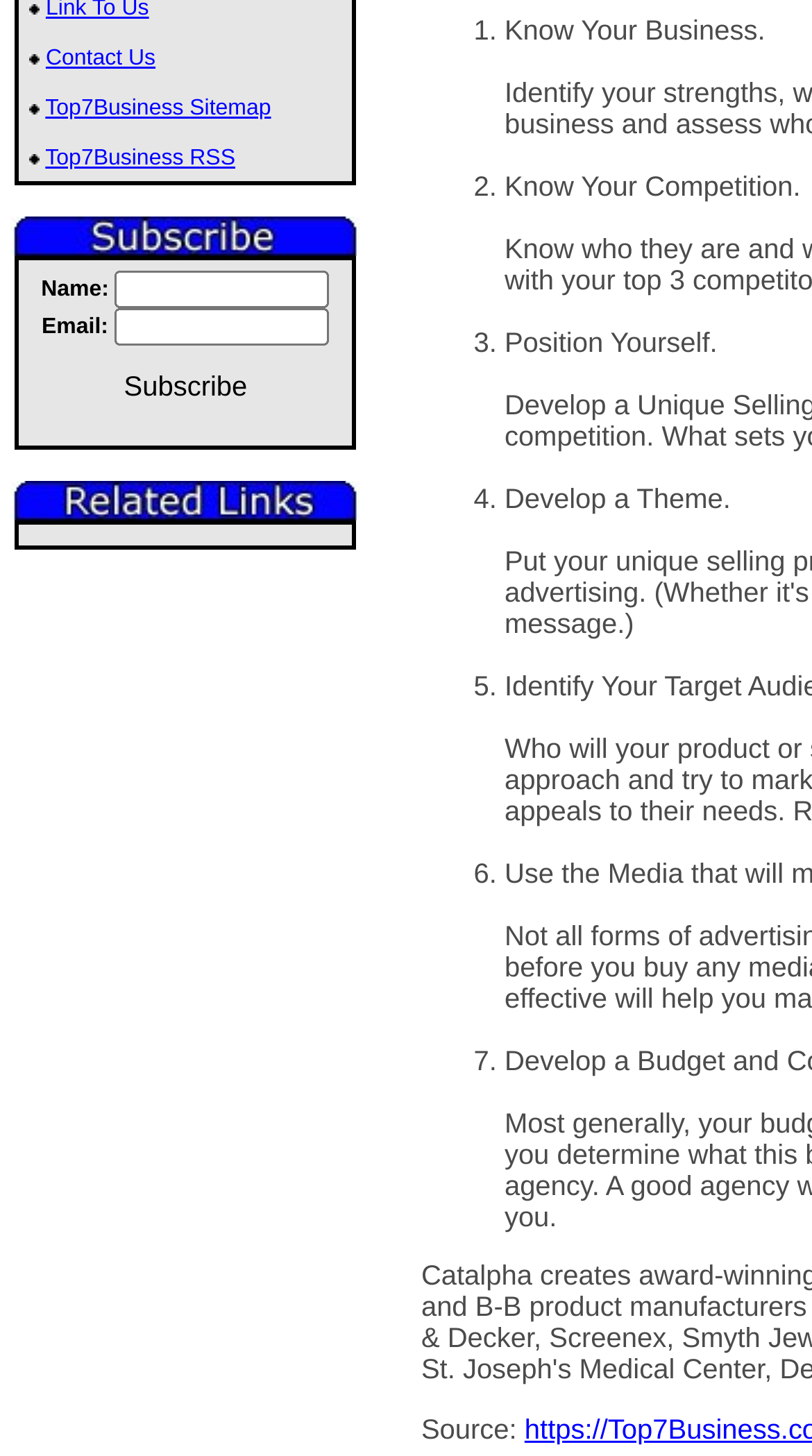Find the bounding box of the web element that fits this description: "Enneagram Coach Certification (Level 2)".

None